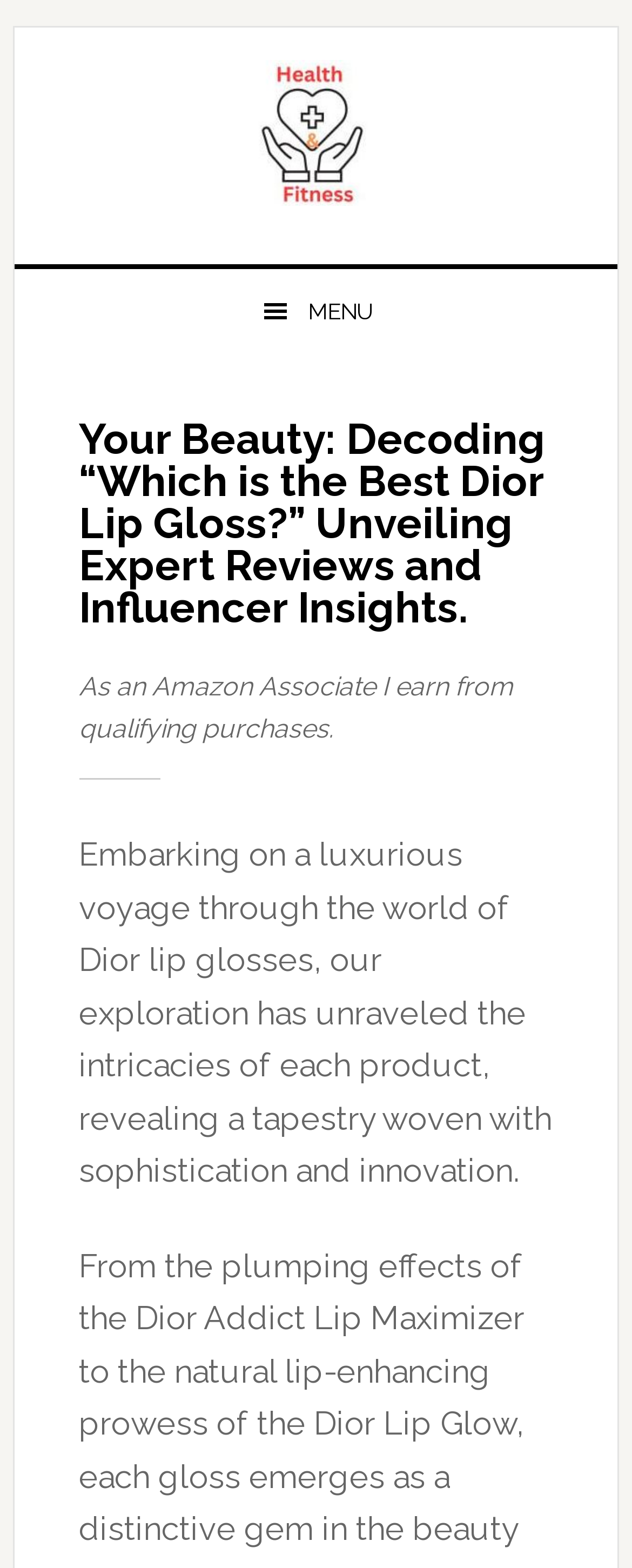Is the webpage affiliated with Amazon?
Utilize the image to construct a detailed and well-explained answer.

The text 'As an Amazon Associate I earn from qualifying purchases' suggests that the webpage is affiliated with Amazon and may earn commissions from sales generated through the webpage.